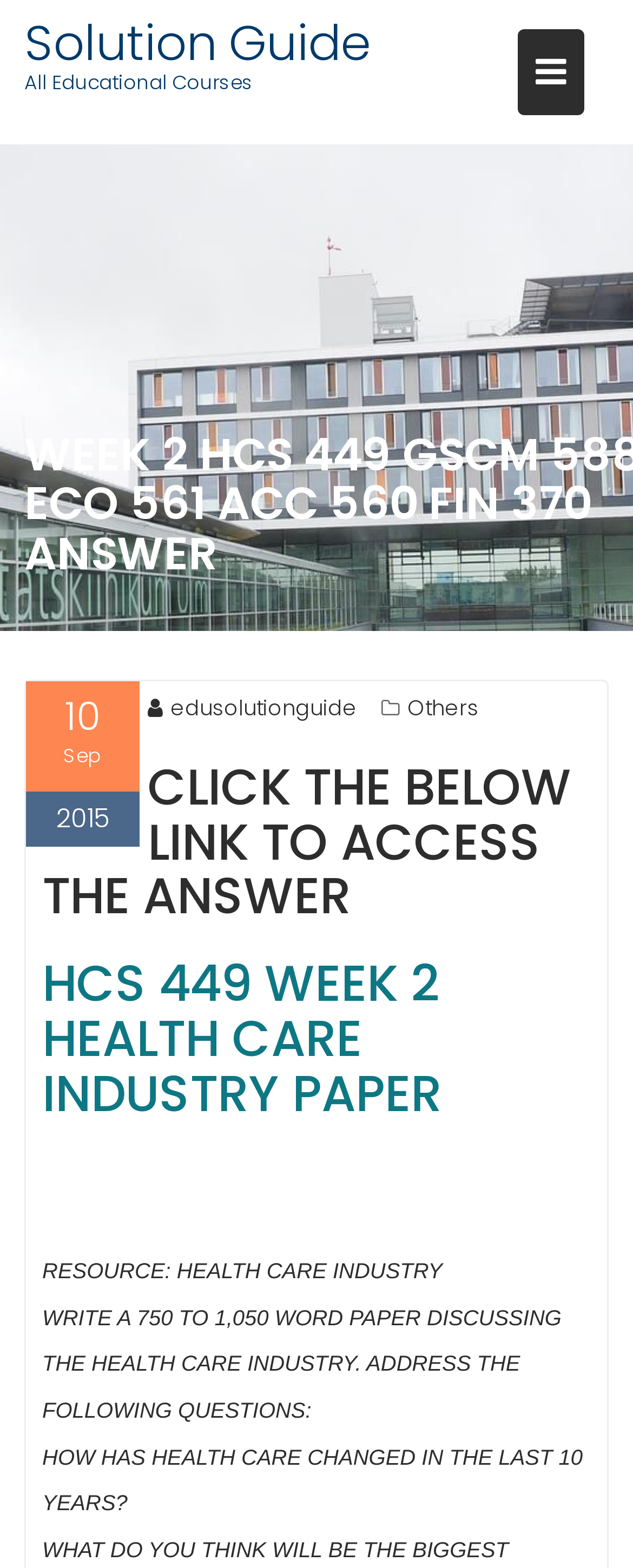Write an extensive caption that covers every aspect of the webpage.

The webpage appears to be an educational resource page, specifically focused on providing access to course materials and solutions. At the top-right corner, there is a button with an icon. Below this, there is a link labeled "Solution Guide" and a static text "All Educational Courses". 

The main content area is divided into sections. On the left side, there is a header section with the text "Sep" and "2015", indicating a date. Below this, there is a footer section with two links, one labeled "edusolutionguide" and another labeled "Others". 

The central section of the page contains a prominent heading that reads "CLICK THE BELOW LINK TO ACCESS THE ANSWER". Directly below this, there is a link labeled "HCS 449 WEEK 2 HEALTH CARE INDUSTRY PAPER", which appears to be the main resource being offered on the page. This link is repeated as a heading below, and there is another empty heading further down the page.